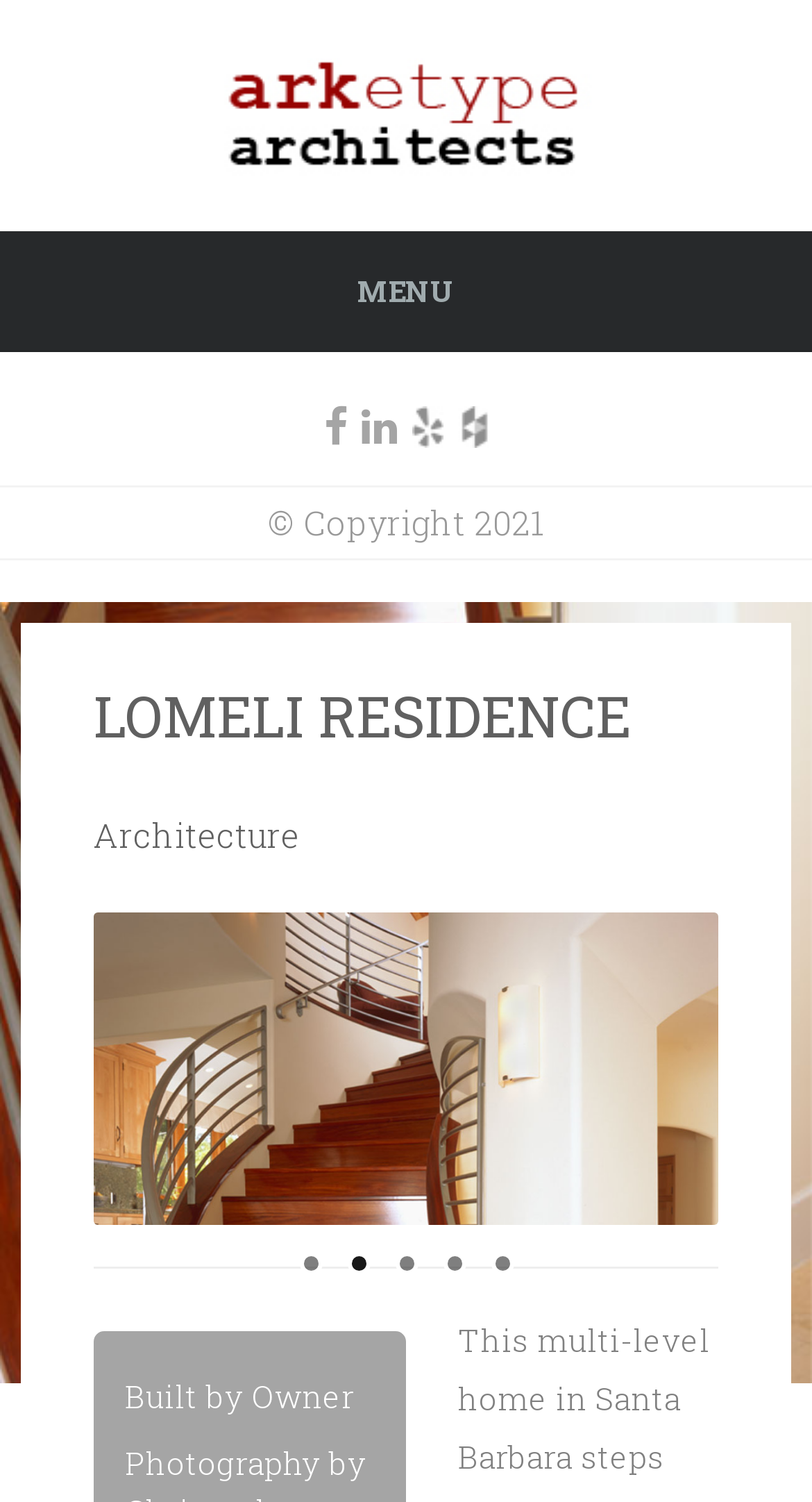Kindly determine the bounding box coordinates for the clickable area to achieve the given instruction: "Click the social media link with the copper icon".

[0.445, 0.267, 0.488, 0.308]